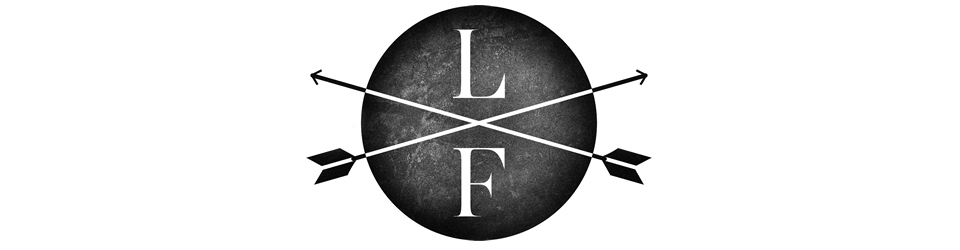List and describe all the prominent features within the image.

The image features the logo for "LADY FLASHBACK," characterized by a bold, simplistic design. The logo consists of the letters "L" and "F" prominently displayed in an elegant font, intersected by two crossed arrows set against a dark circular backdrop. This striking design suggests a blend of modernity and a vintage flair, resonating with themes of fashion and empowerment. The logo encapsulates the essence of the brand, likely associated with stylish and sustainable choices, inviting viewers to explore a fashionable narrative.